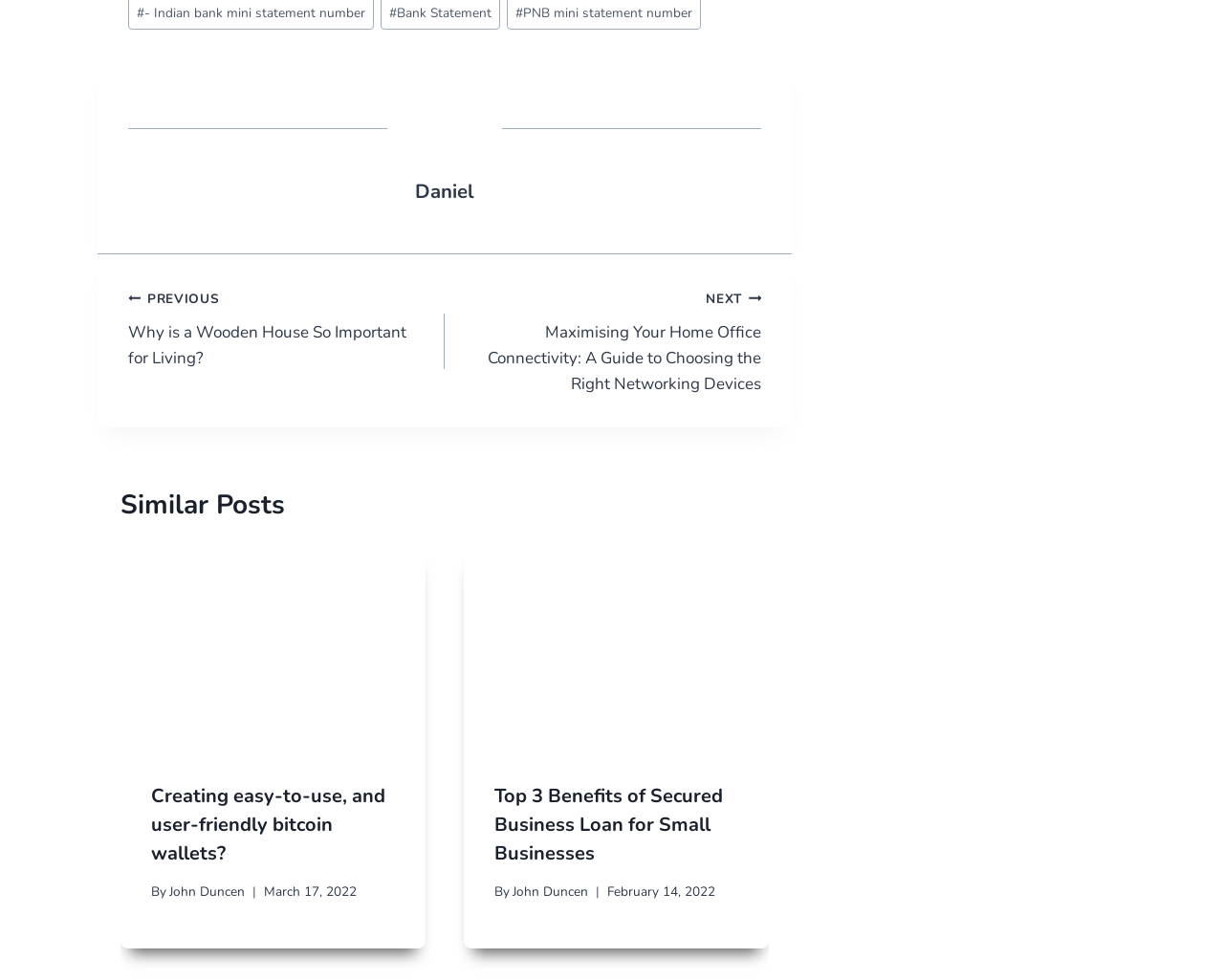Pinpoint the bounding box coordinates of the clickable element needed to complete the instruction: "Click on the 'Top 3 Benefits of Secured Business Loan for Small Businesses' link". The coordinates should be provided as four float numbers between 0 and 1: [left, top, right, bottom].

[0.379, 0.559, 0.628, 0.767]